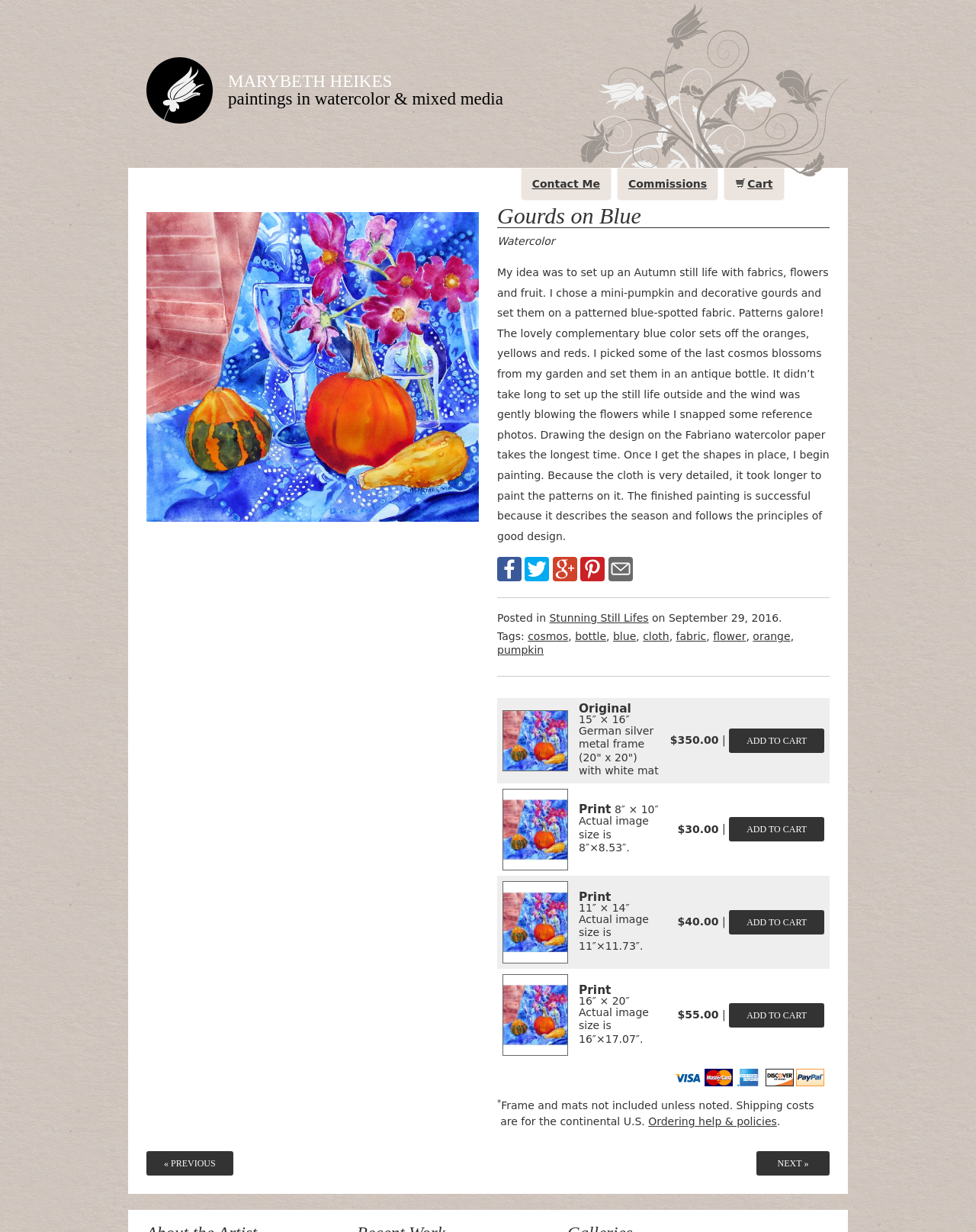What is the price of the original painting?
Please provide a comprehensive answer based on the contents of the image.

The price of the original painting is $350.00, which is mentioned in the gridcell element with the text '$350.00 | Add to Cart'.